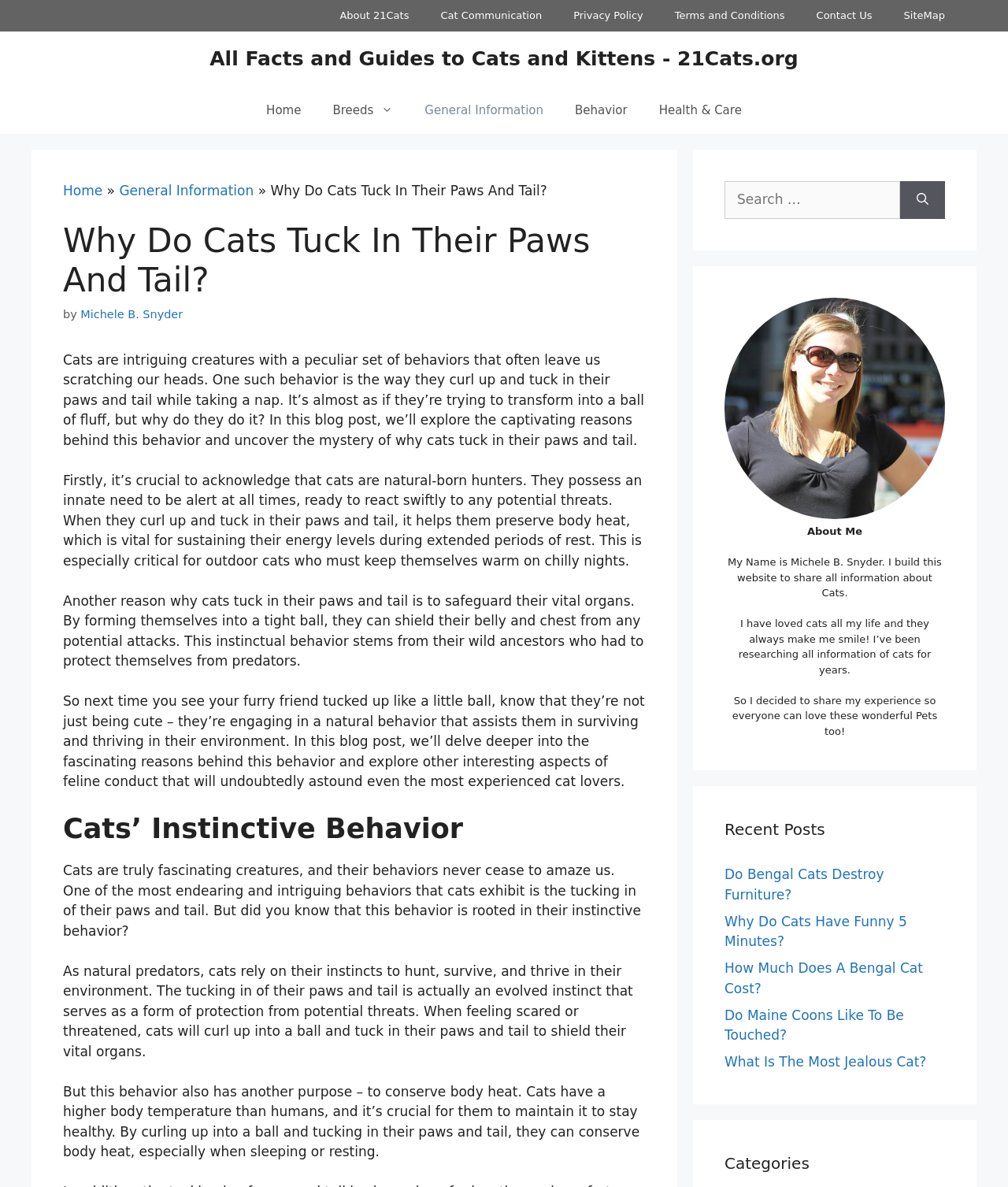Provide your answer in one word or a succinct phrase for the question: 
What is the purpose of cats tucking in their paws and tail?

To preserve body heat and safeguard vital organs